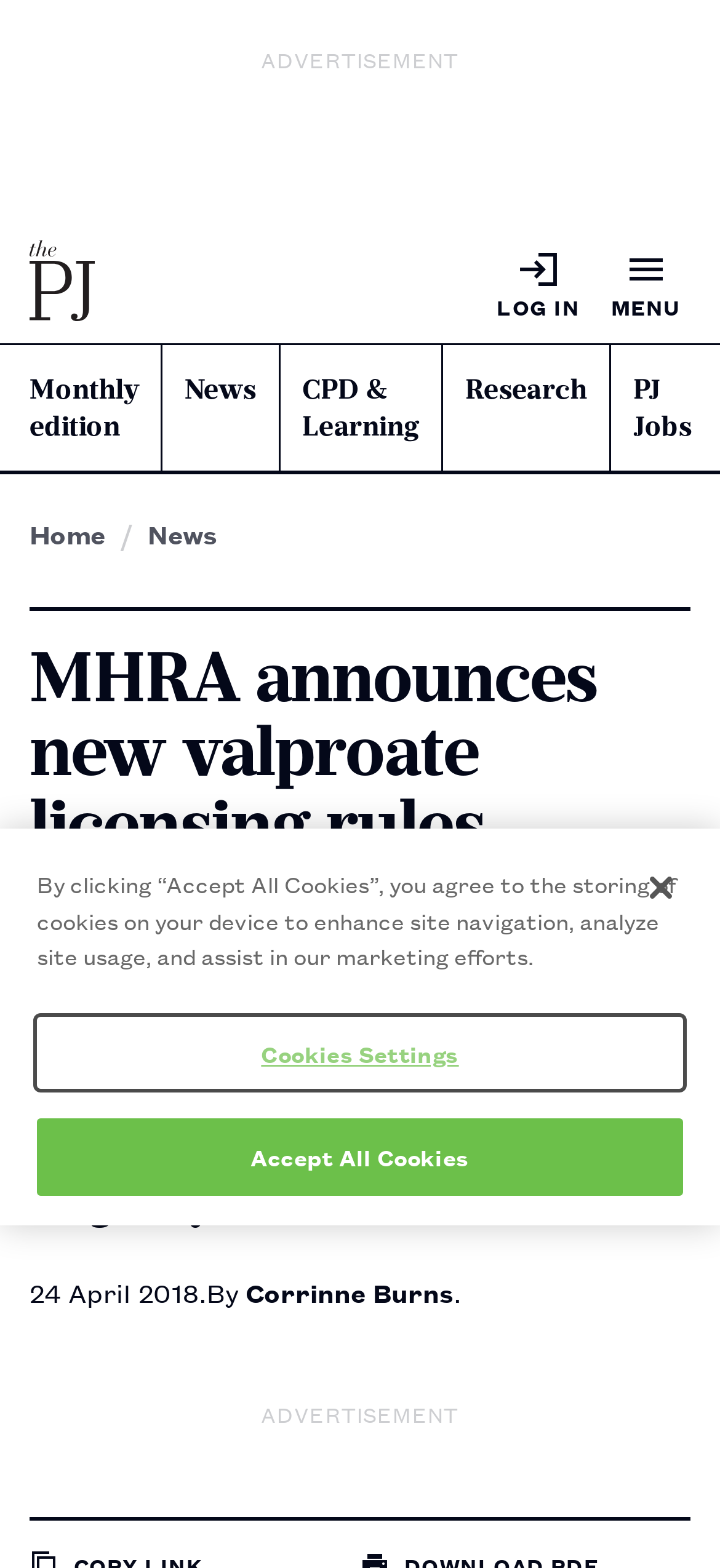Who is the author of the current article?
Provide an in-depth answer to the question, covering all aspects.

The link 'Corrinne Burns' is located near the time '24 April 2018', which suggests that Corrinne Burns is the author of the current article.